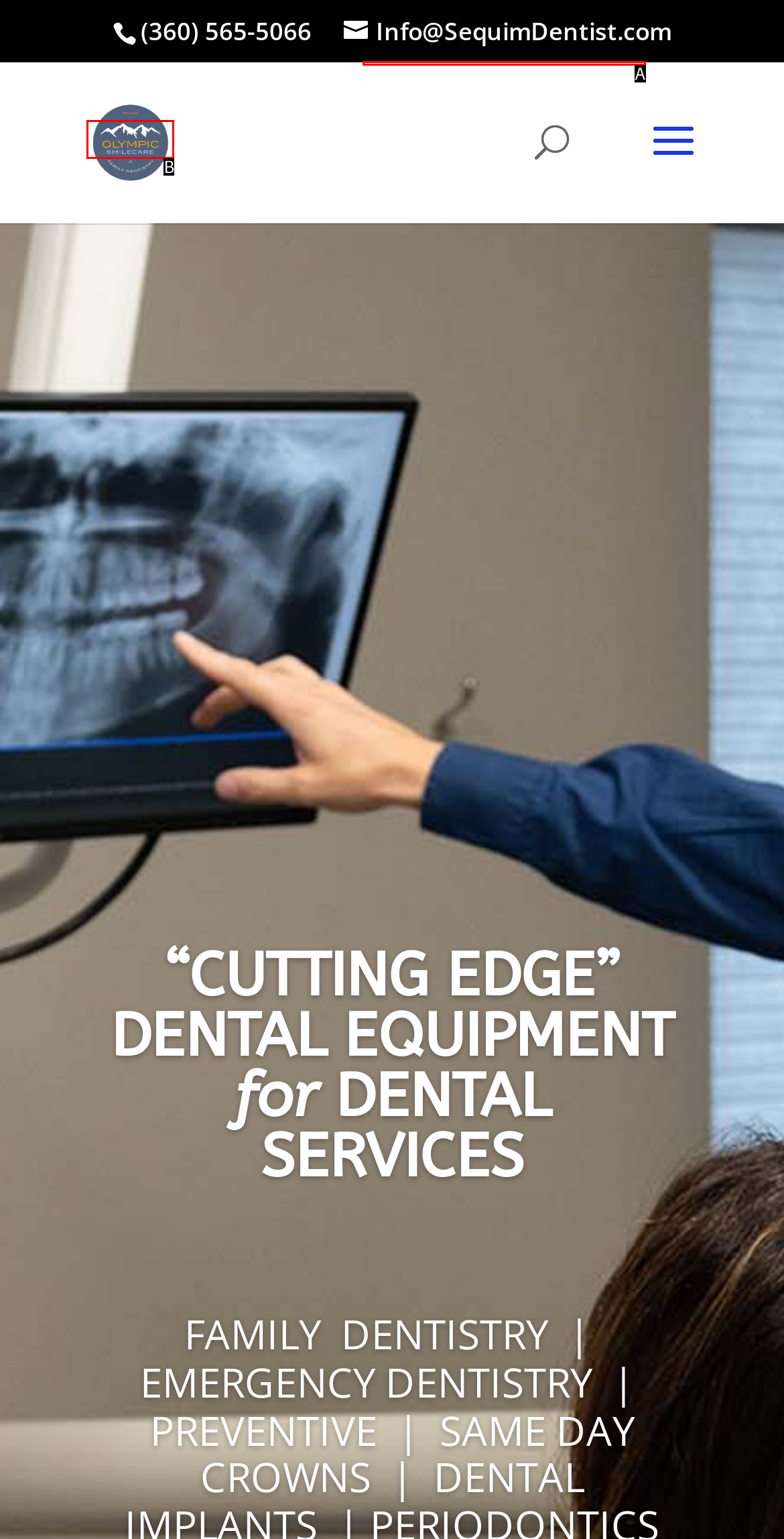Choose the HTML element that aligns with the description: Key Cutting. Indicate your choice by stating the letter.

None